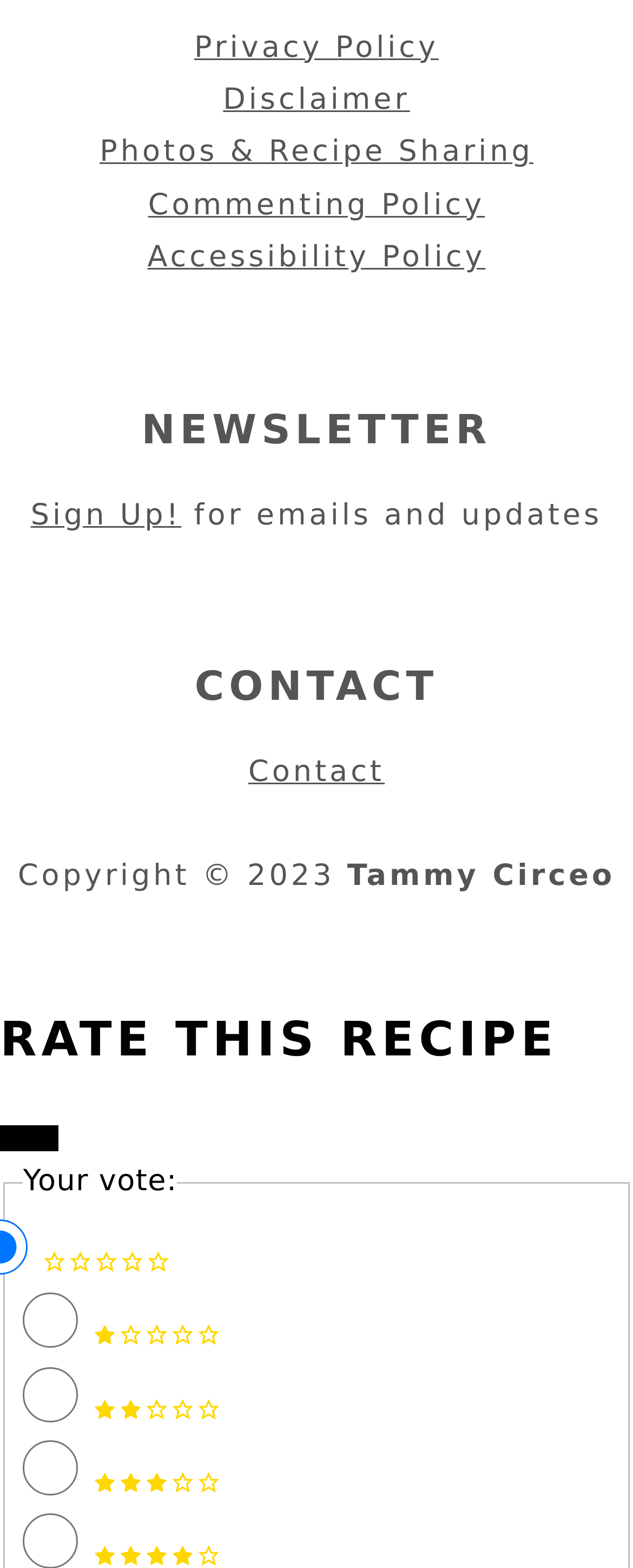How many policy links are available on the webpage?
Please look at the screenshot and answer using one word or phrase.

5